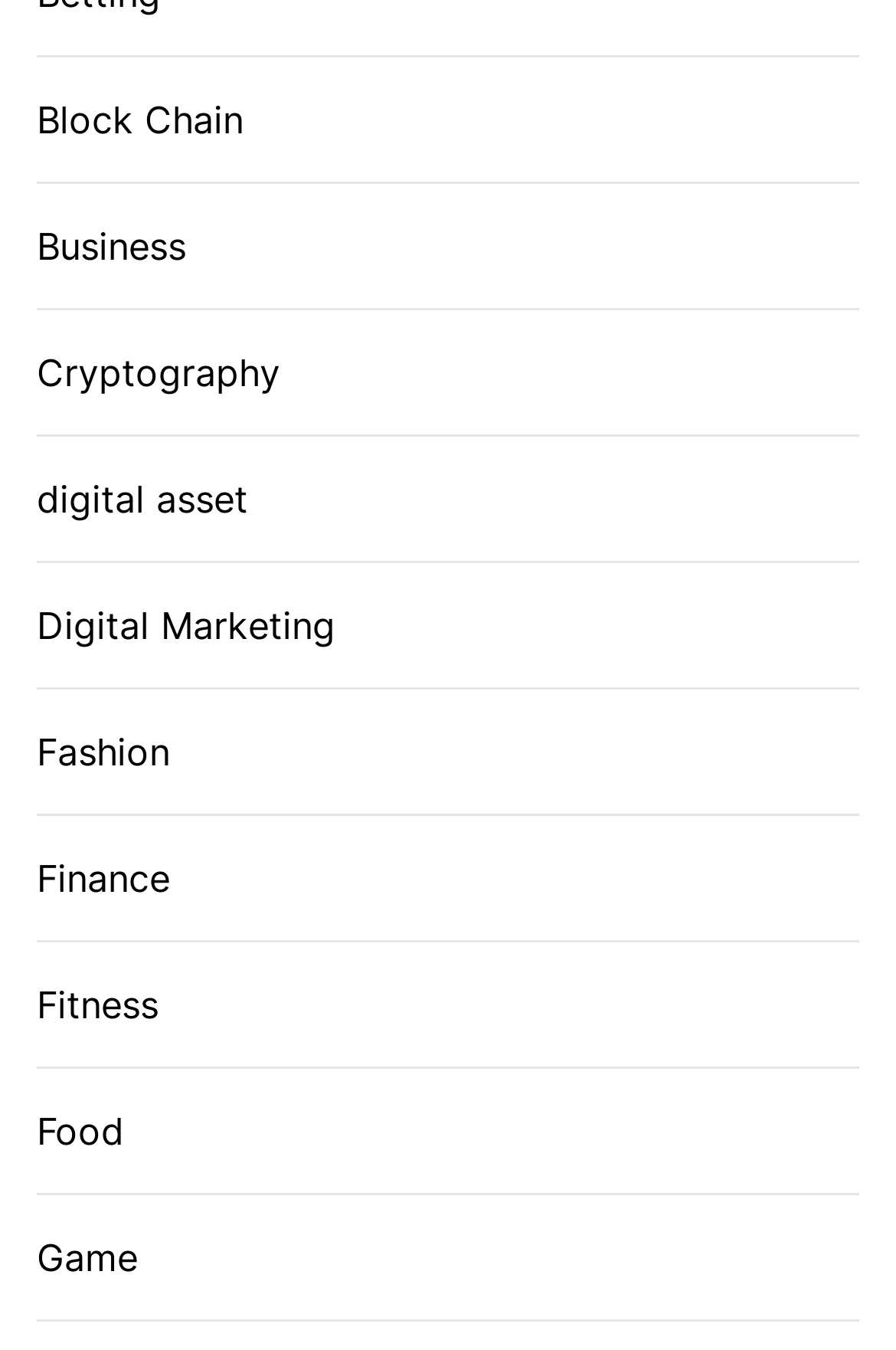Pinpoint the bounding box coordinates for the area that should be clicked to perform the following instruction: "View Finance".

[0.041, 0.63, 0.207, 0.671]